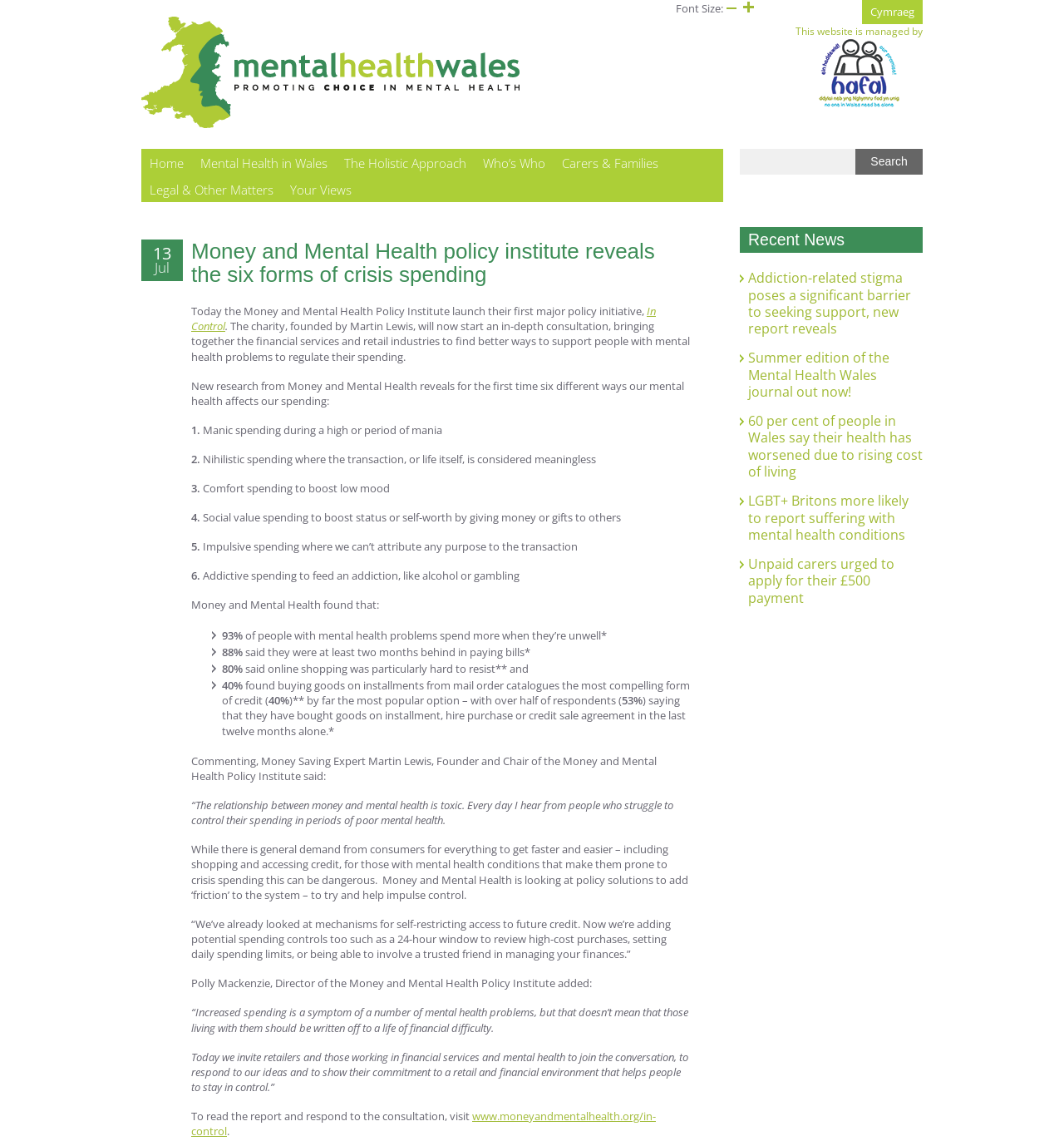What is the name of the director of the Money and Mental Health Policy Institute?
Can you provide an in-depth and detailed response to the question?

The question asks about the name of the director of the Money and Mental Health Policy Institute. From the webpage, we can find the relevant information in the paragraph that starts with 'Polly Mackenzie, Director of the Money and Mental Health Policy Institute added...'. The sentence indicates that Polly Mackenzie is the director of the Money and Mental Health Policy Institute.